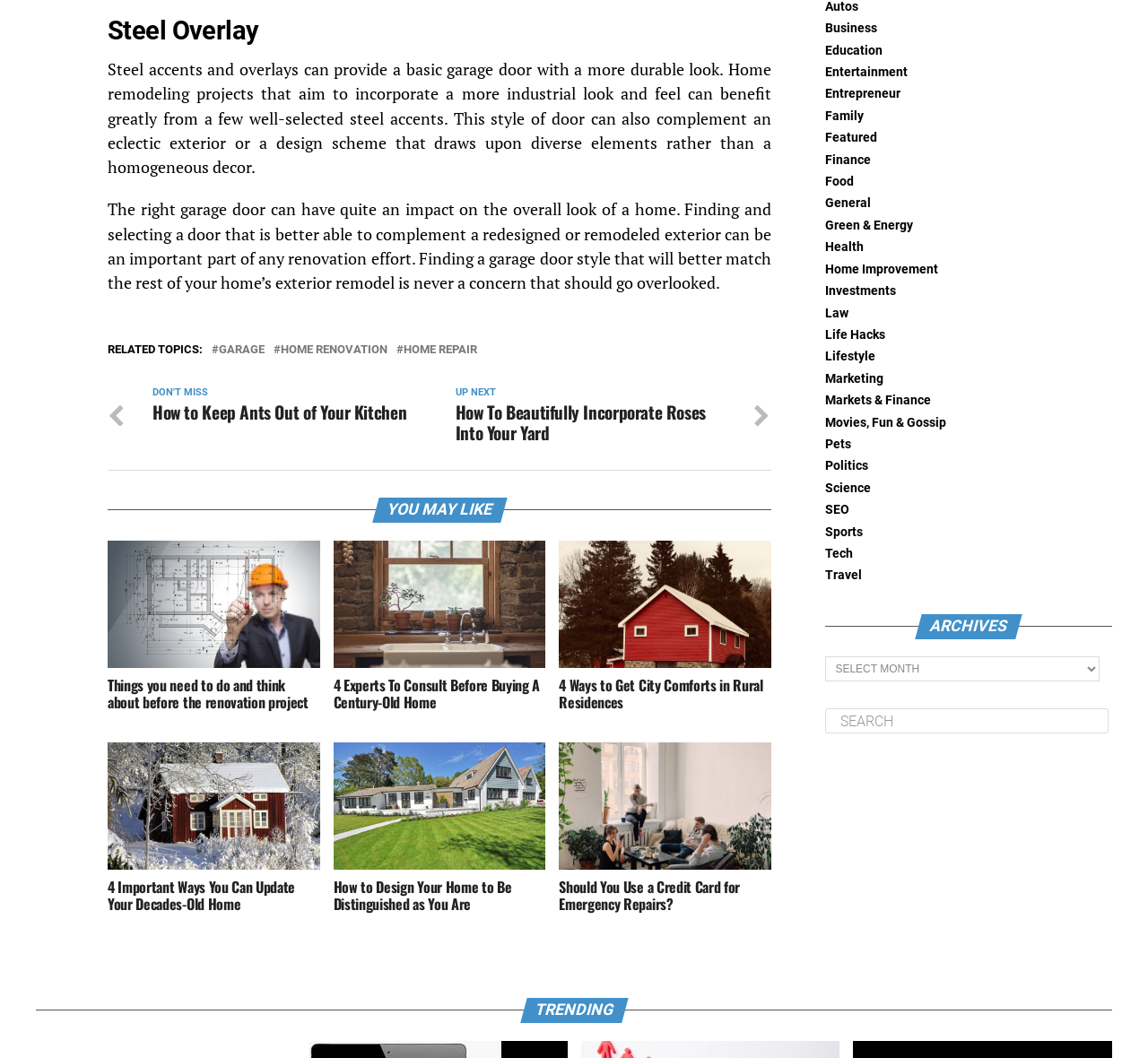Please determine the bounding box coordinates of the element to click on in order to accomplish the following task: "Search for something". Ensure the coordinates are four float numbers ranging from 0 to 1, i.e., [left, top, right, bottom].

[0.719, 0.67, 0.965, 0.694]